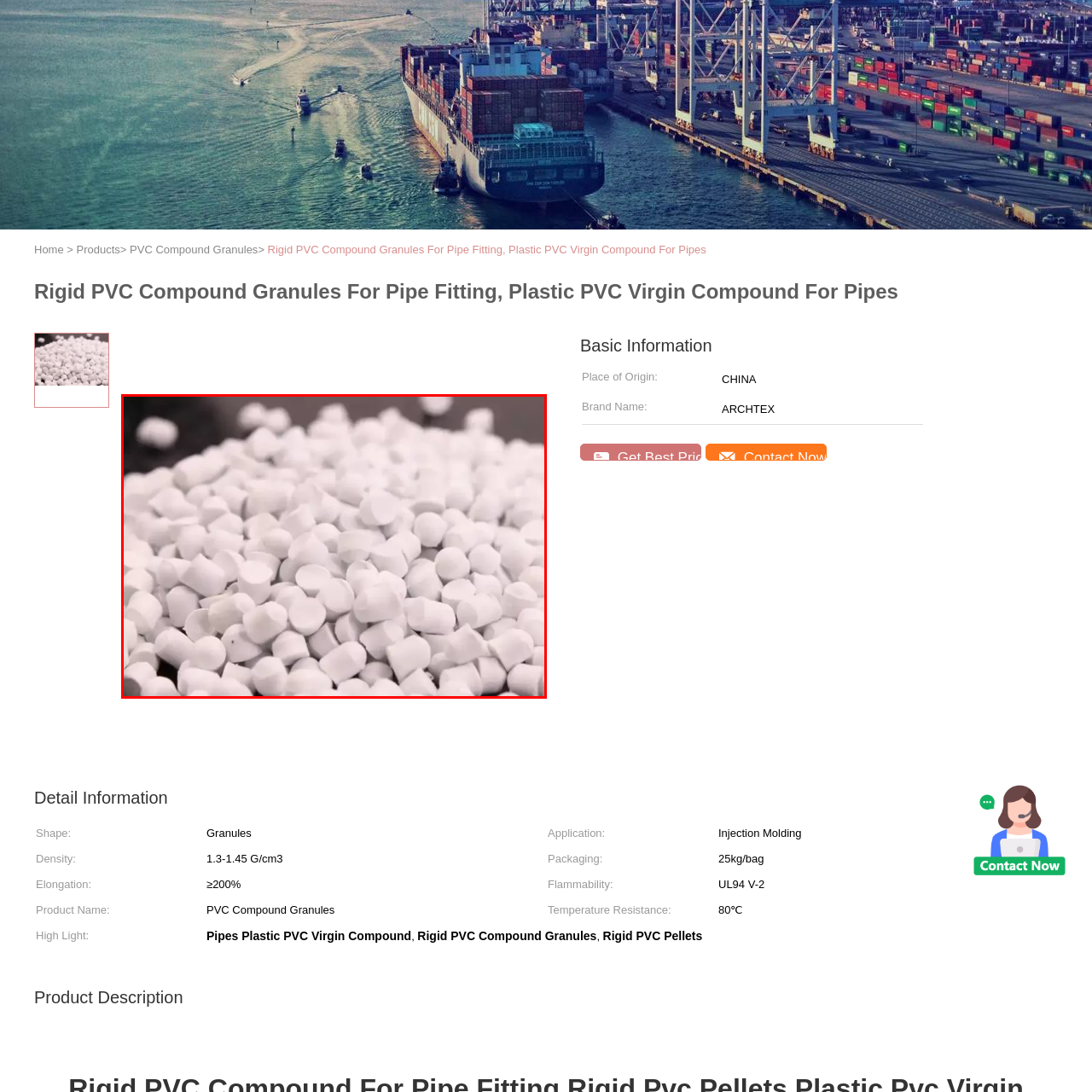What is the background of the image?
Check the image enclosed by the red bounding box and reply to the question using a single word or phrase.

Blurred